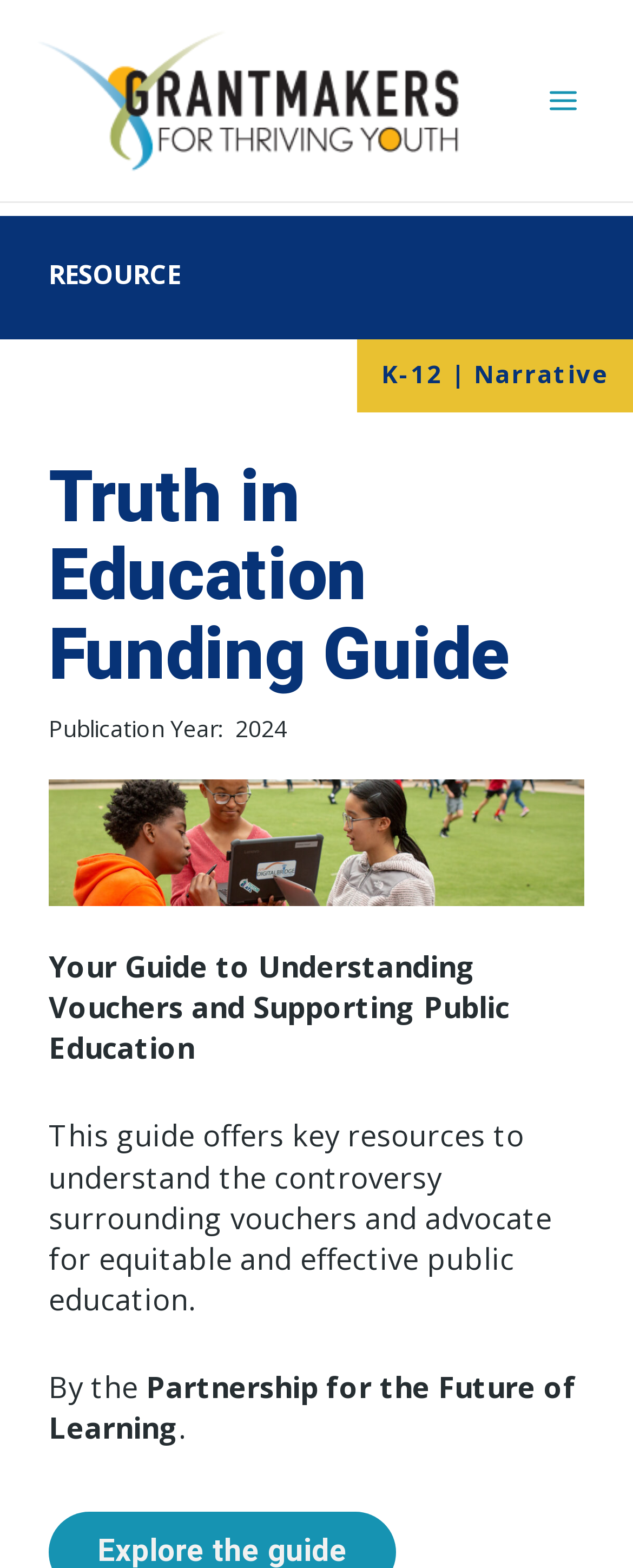Give a concise answer using one word or a phrase to the following question:
What is the topic of the resource?

K-12